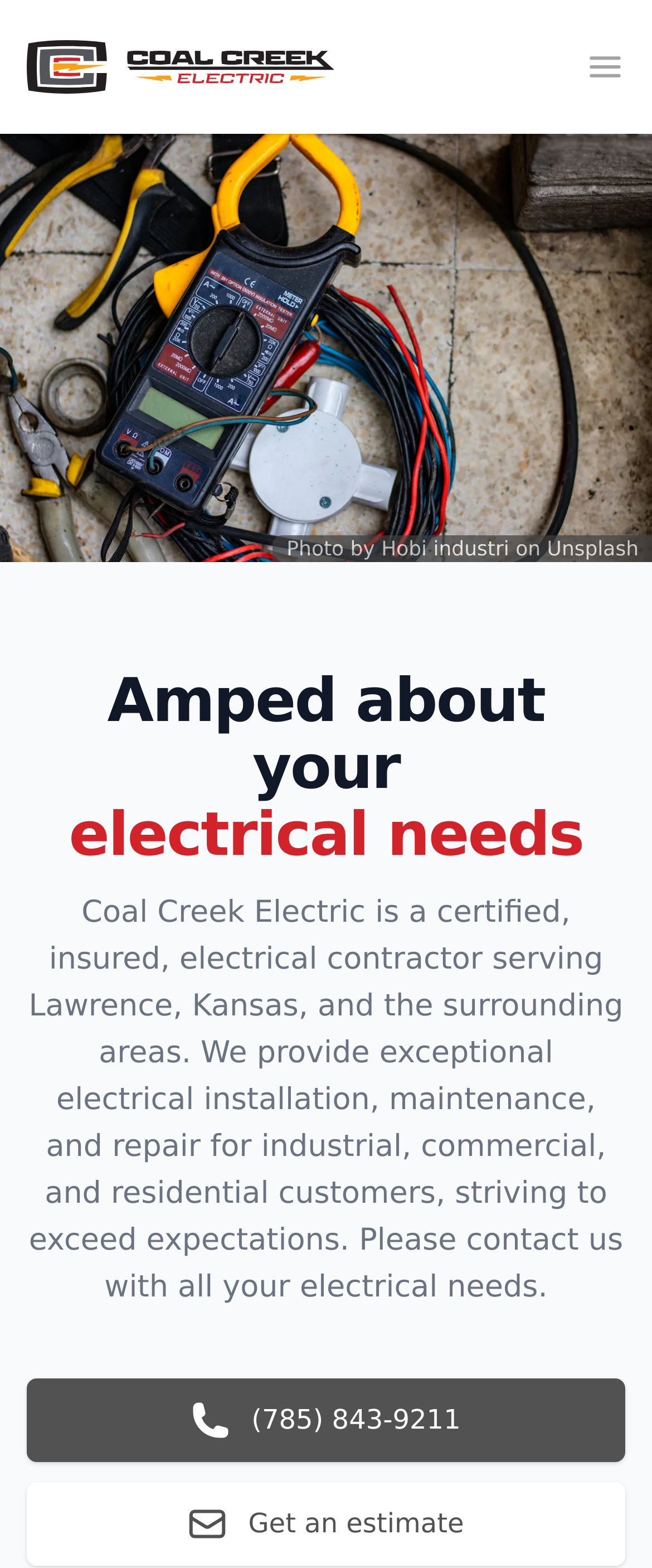Please specify the bounding box coordinates in the format (top-left x, top-left y, bottom-right x, bottom-right y), with all values as floating point numbers between 0 and 1. Identify the bounding box of the UI element described by: Hobi industri

[0.585, 0.342, 0.781, 0.357]